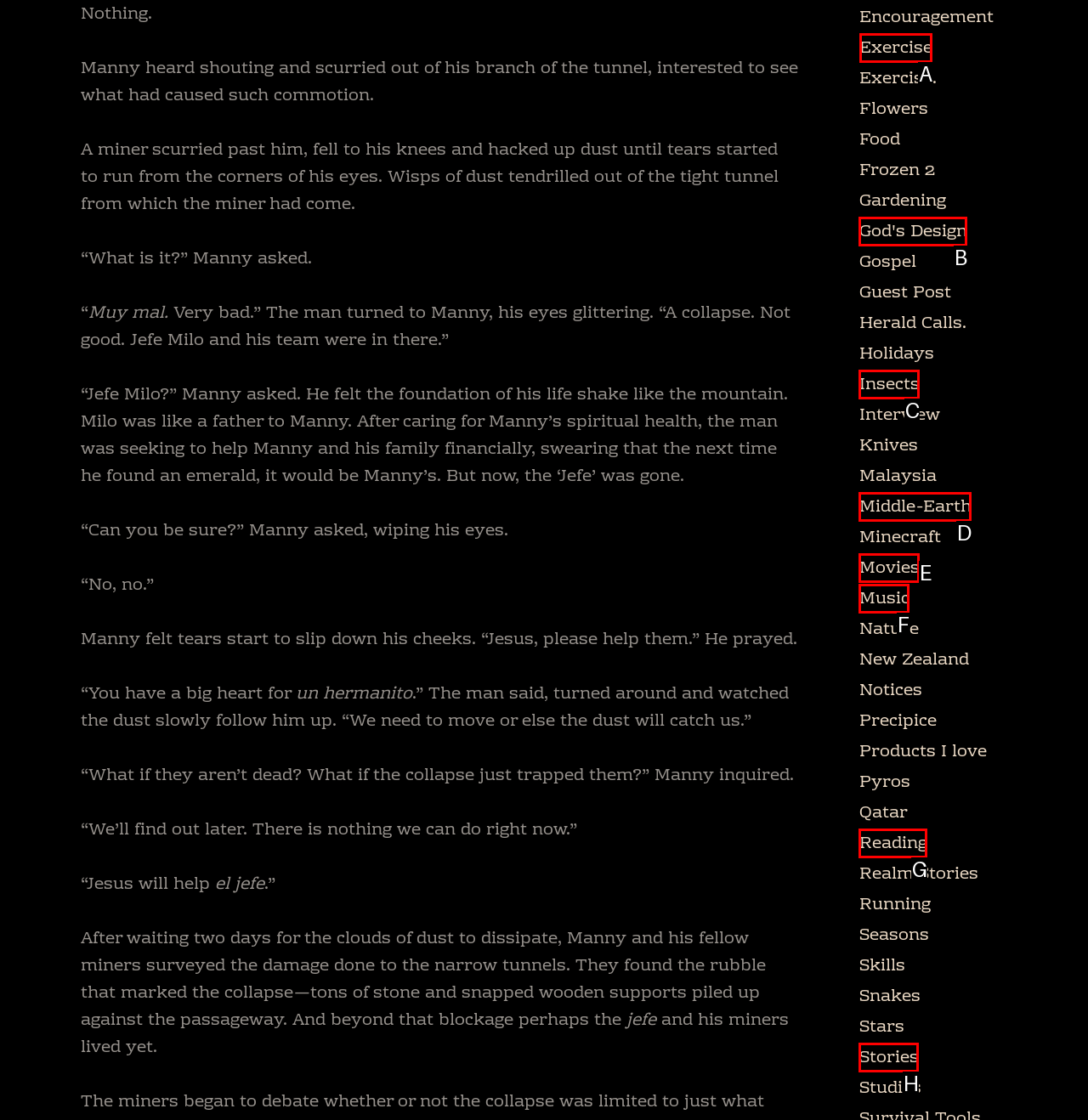Identify the correct HTML element to click for the task: Click on 'Exercise'. Provide the letter of your choice.

A